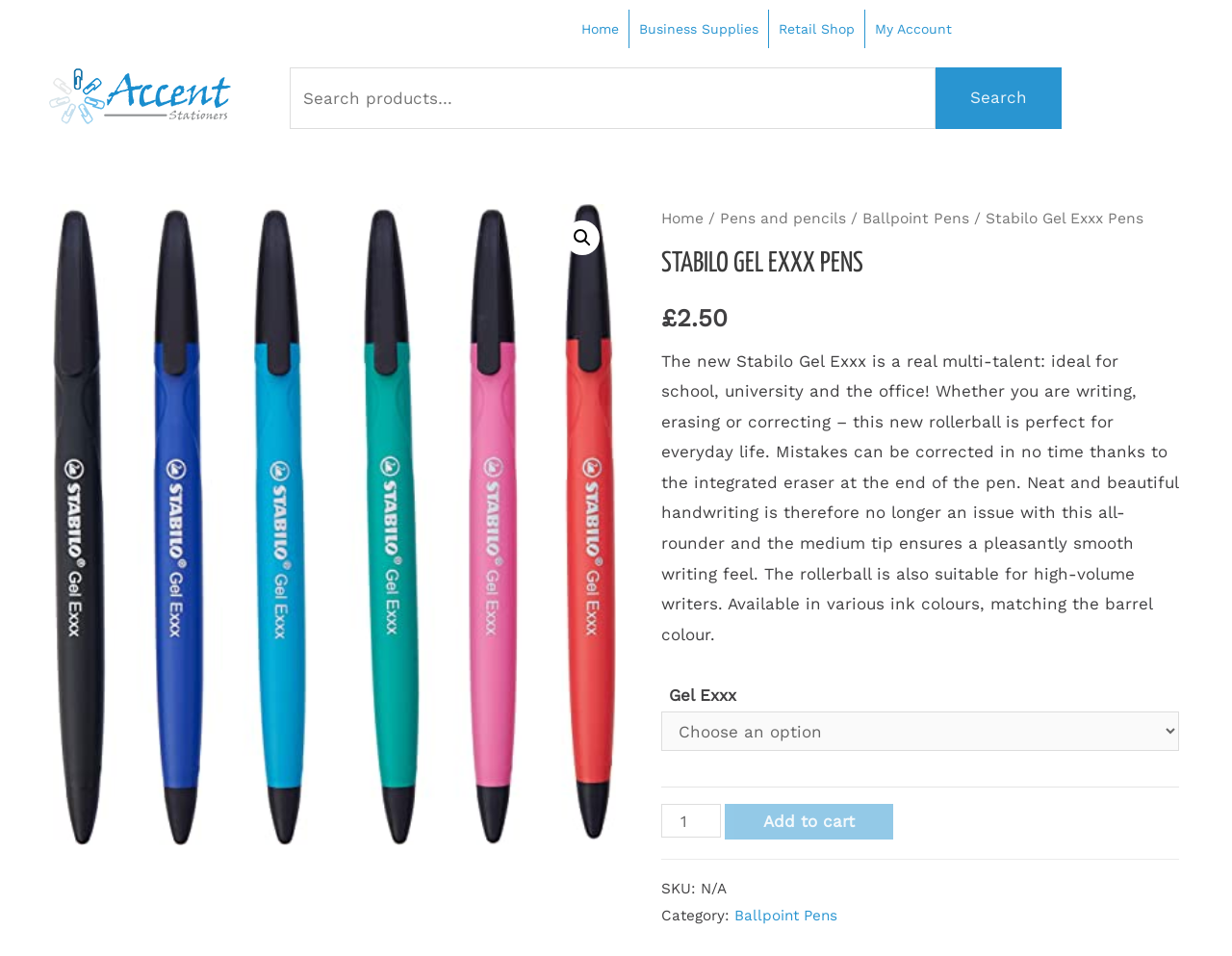What is the minimum quantity of pens that can be added to the cart?
Provide an in-depth answer to the question, covering all aspects.

I looked at the spinbutton labeled 'Stabilo Gel Exxx Pens quantity' and saw that the valuemin is 1, indicating that the minimum quantity that can be added to the cart is 1 pen.